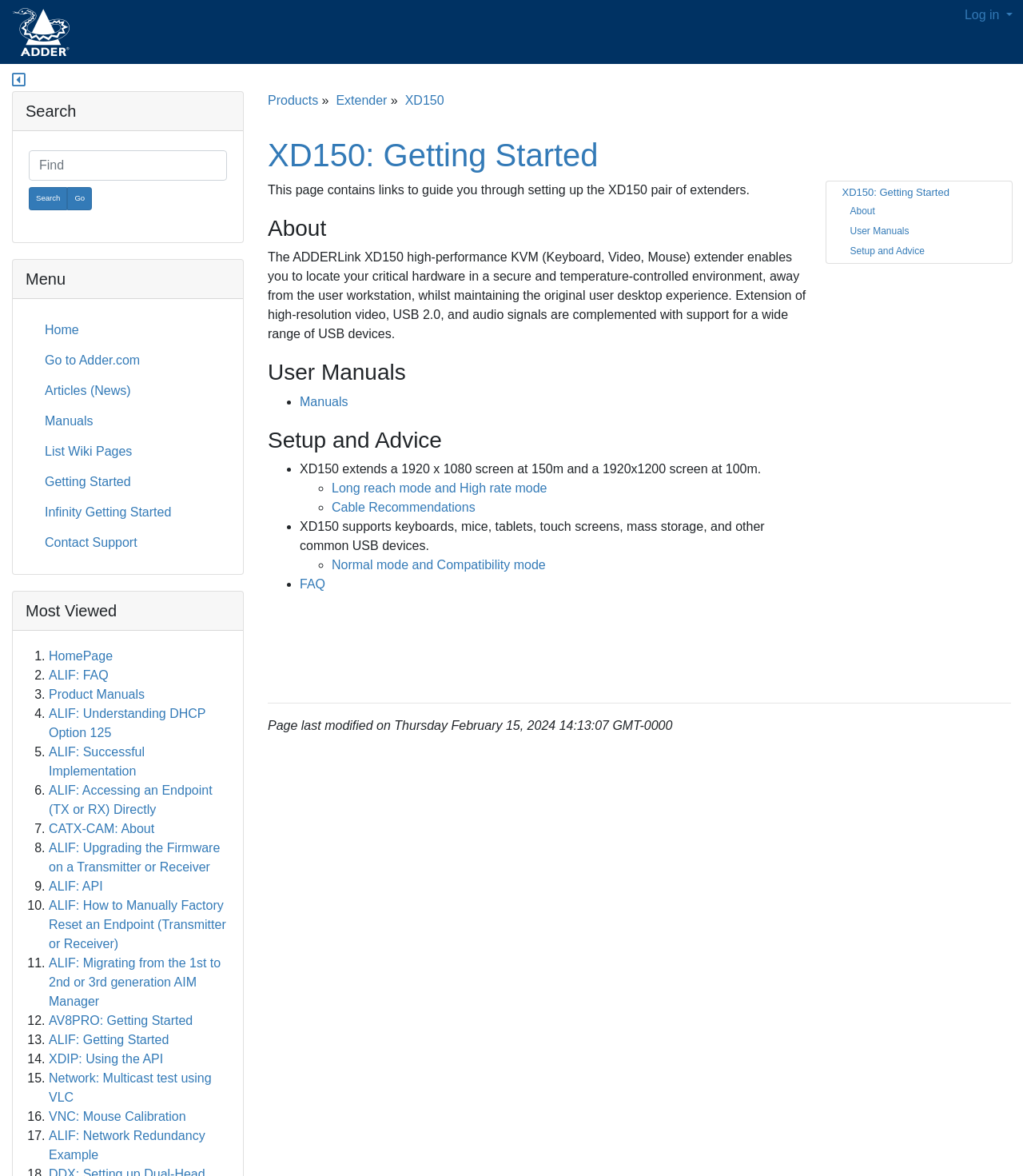What is the maximum screen resolution supported by XD150?
Kindly answer the question with as much detail as you can.

According to the webpage, XD150 extends a 1920 x 1080 screen at 150m and a 1920x1200 screen at 100m, indicating that the maximum screen resolution supported by XD150 is 1920x1200.